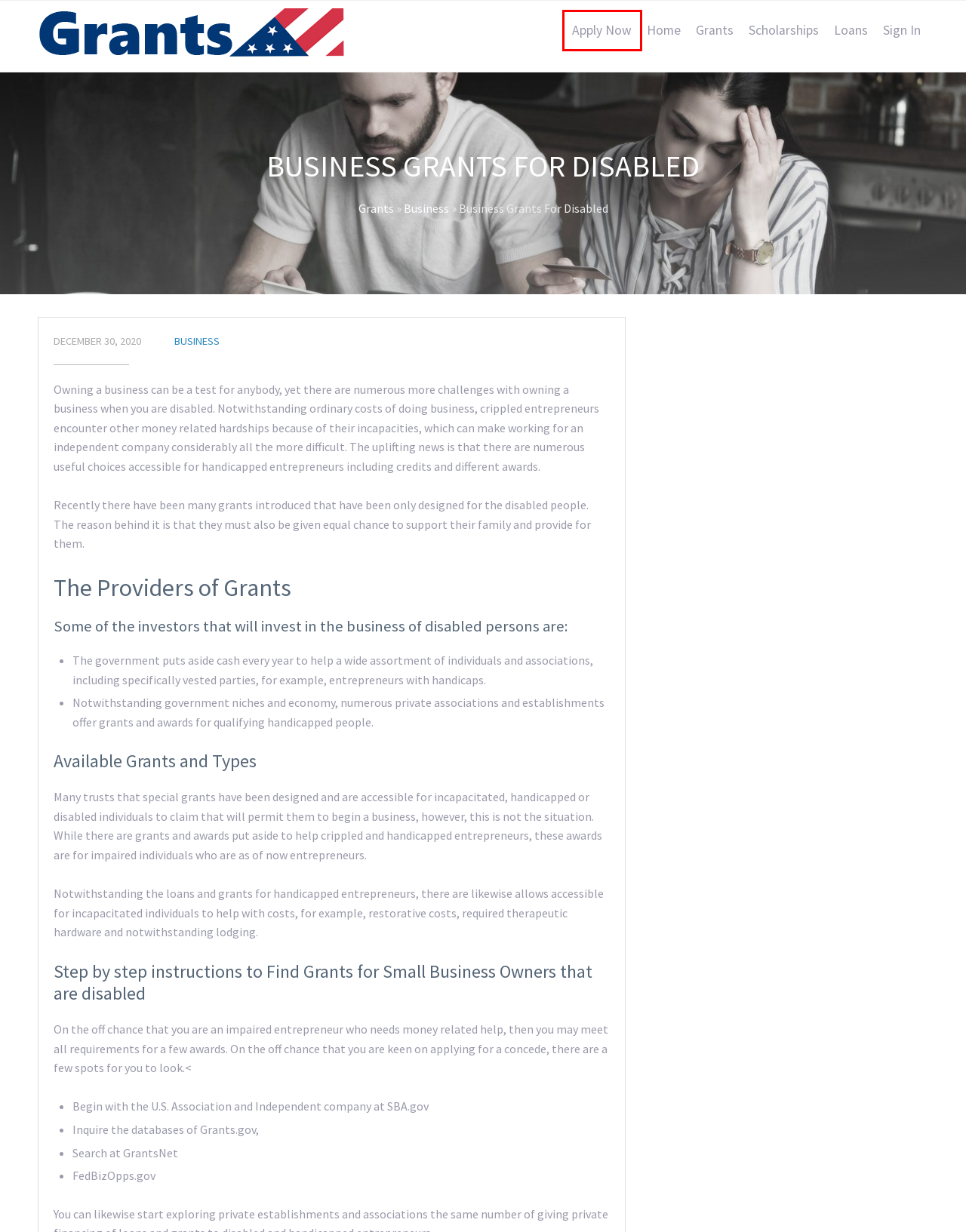You are given a screenshot of a webpage within which there is a red rectangle bounding box. Please choose the best webpage description that matches the new webpage after clicking the selected element in the bounding box. Here are the options:
A. Business Grants For Felons - At USA Grants
B. Registration - USA Grants
C. Business Federal Grants - At USA Grants
D. Home - USA Grants
E. Scholarships for Women - At USA Grants
F. Grants - New USA Grants
G. Grants For Black Women Going To College - At USA Grants
H. Business - New USA Grants

B